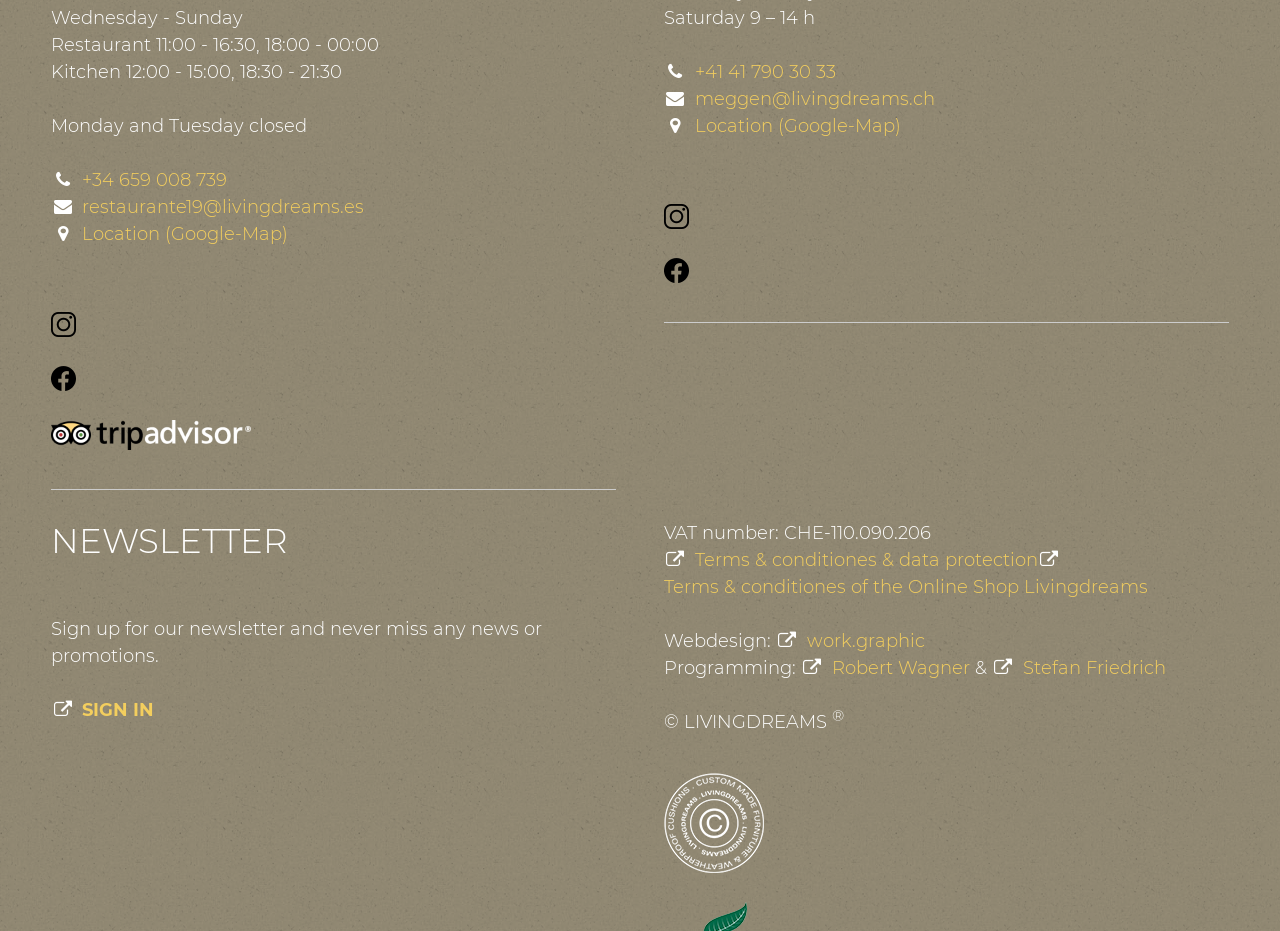Can you pinpoint the bounding box coordinates for the clickable element required for this instruction: "Sign up for the newsletter"? The coordinates should be four float numbers between 0 and 1, i.e., [left, top, right, bottom].

[0.064, 0.751, 0.121, 0.775]